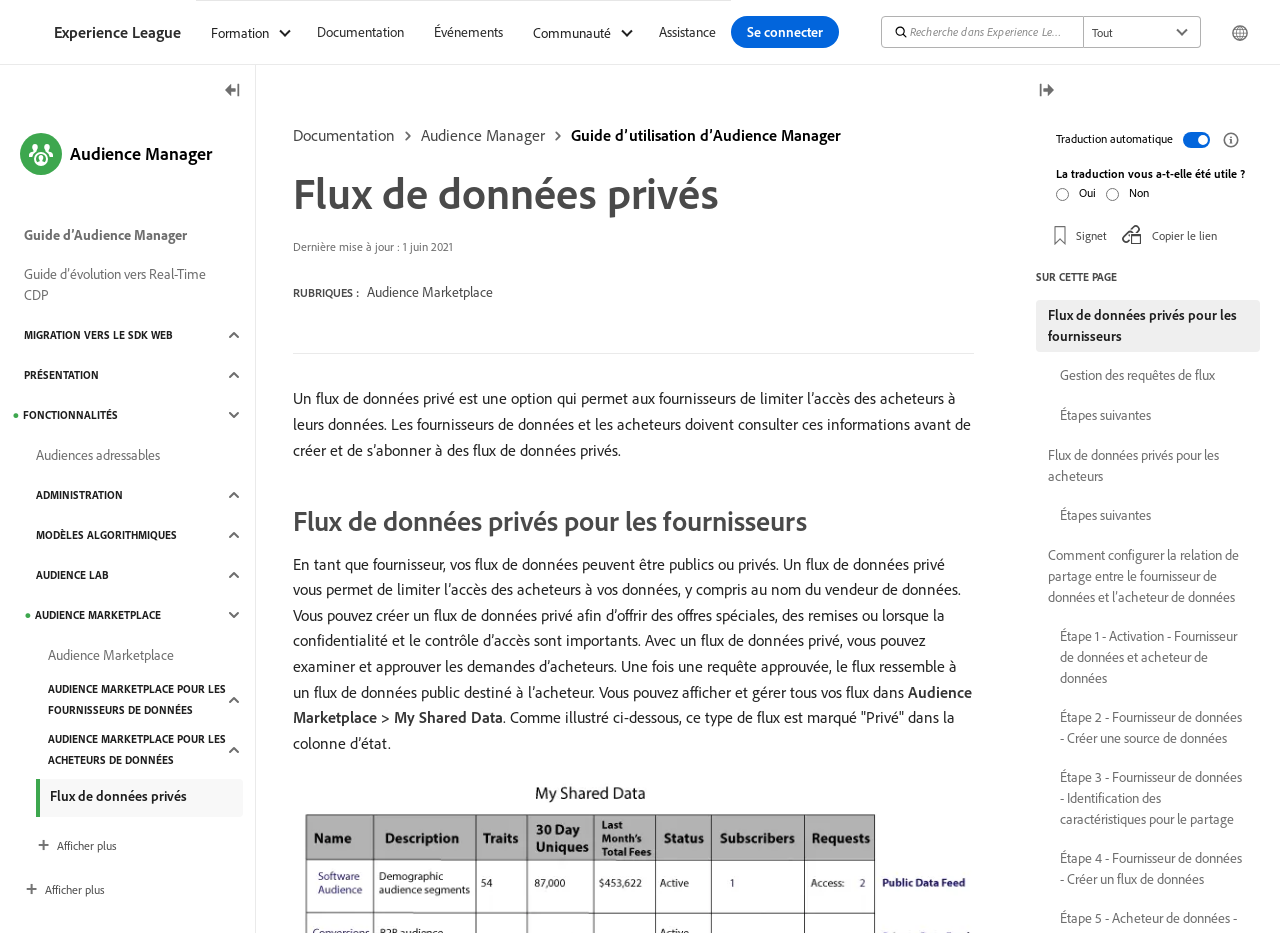Specify the bounding box coordinates of the area that needs to be clicked to achieve the following instruction: "Search for something".

[0.695, 0.017, 0.713, 0.052]